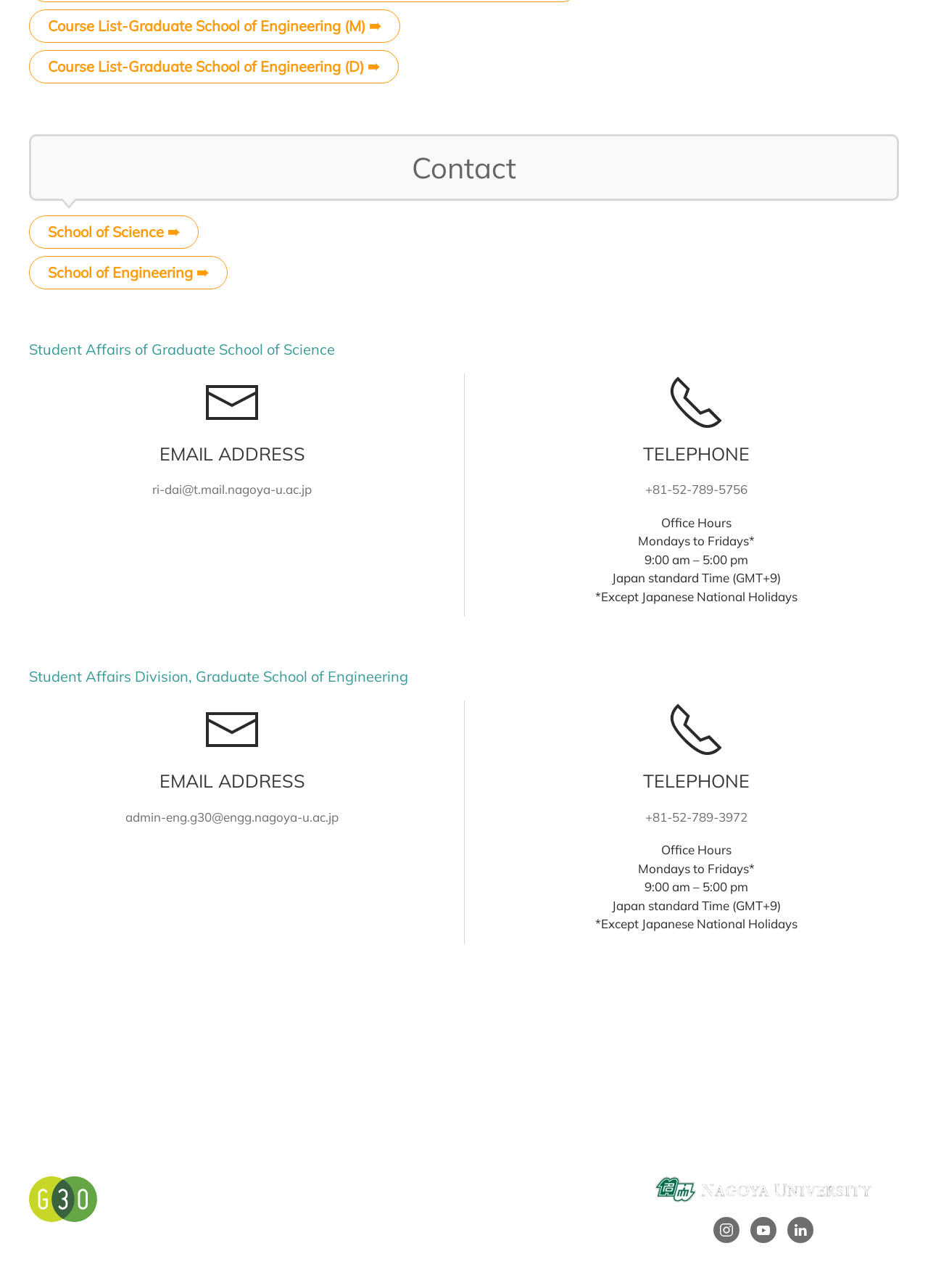How many links are there in the 'Contact' section?
Provide a fully detailed and comprehensive answer to the question.

I counted the number of links in the 'Contact' section and found two links: 'ri-dai@t.mail.nagoya-u.ac.jp' and '+81-52-789-5756'.